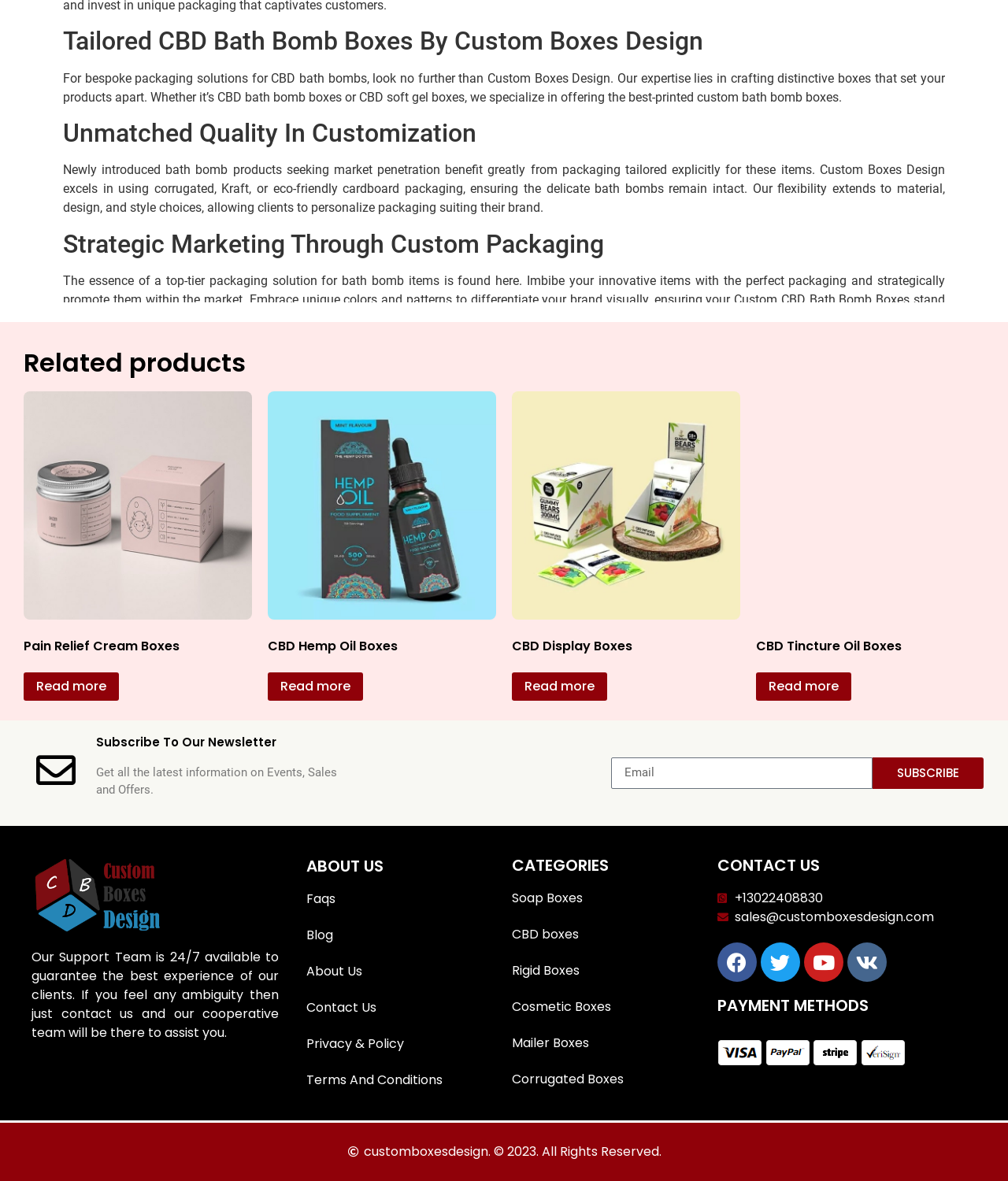Please specify the bounding box coordinates of the clickable region to carry out the following instruction: "Check archived news". The coordinates should be four float numbers between 0 and 1, in the format [left, top, right, bottom].

None